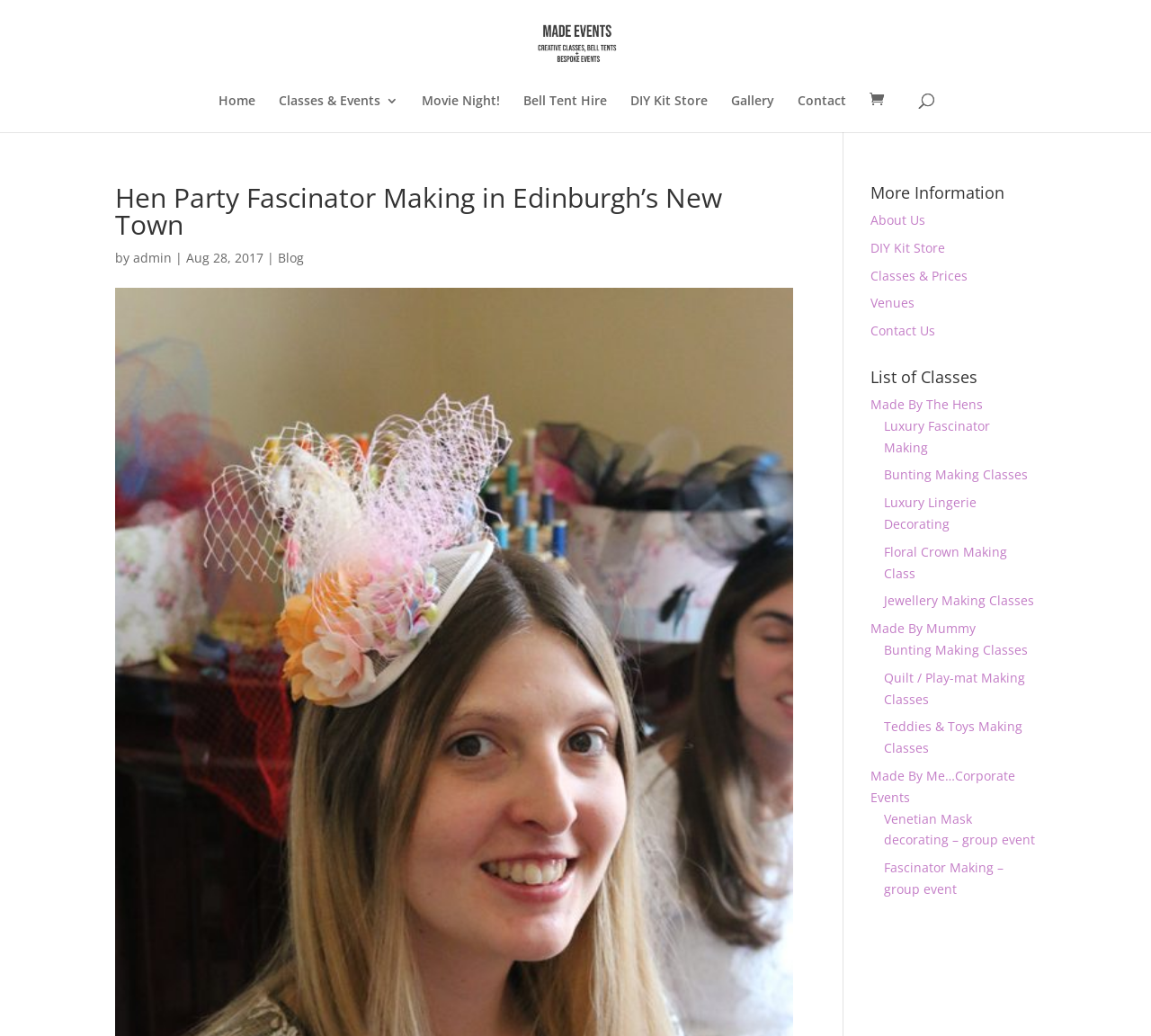How many classes are listed on the webpage?
Answer with a single word or phrase, using the screenshot for reference.

11